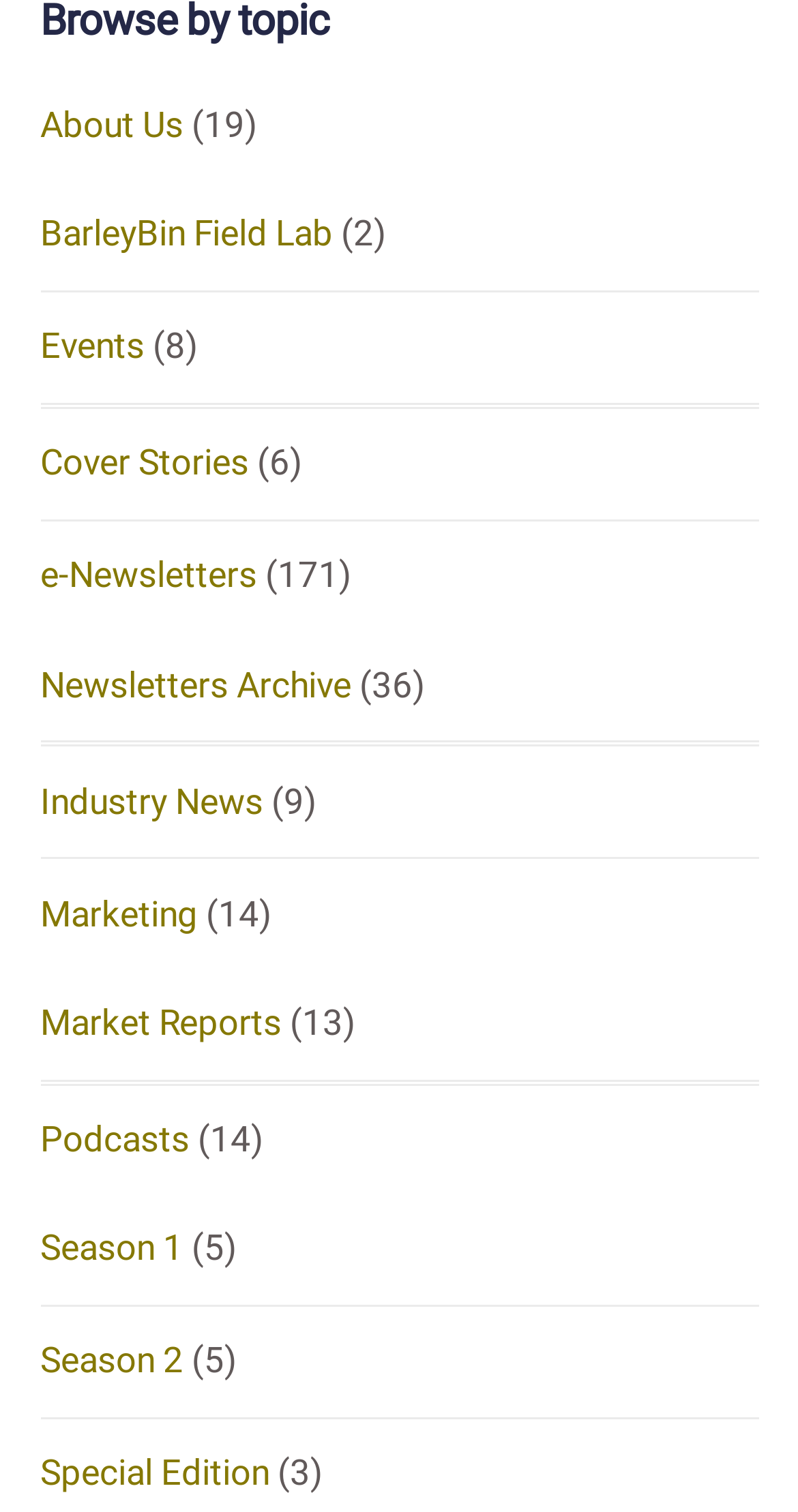How many links are there under 'Podcasts'? Look at the image and give a one-word or short phrase answer.

3